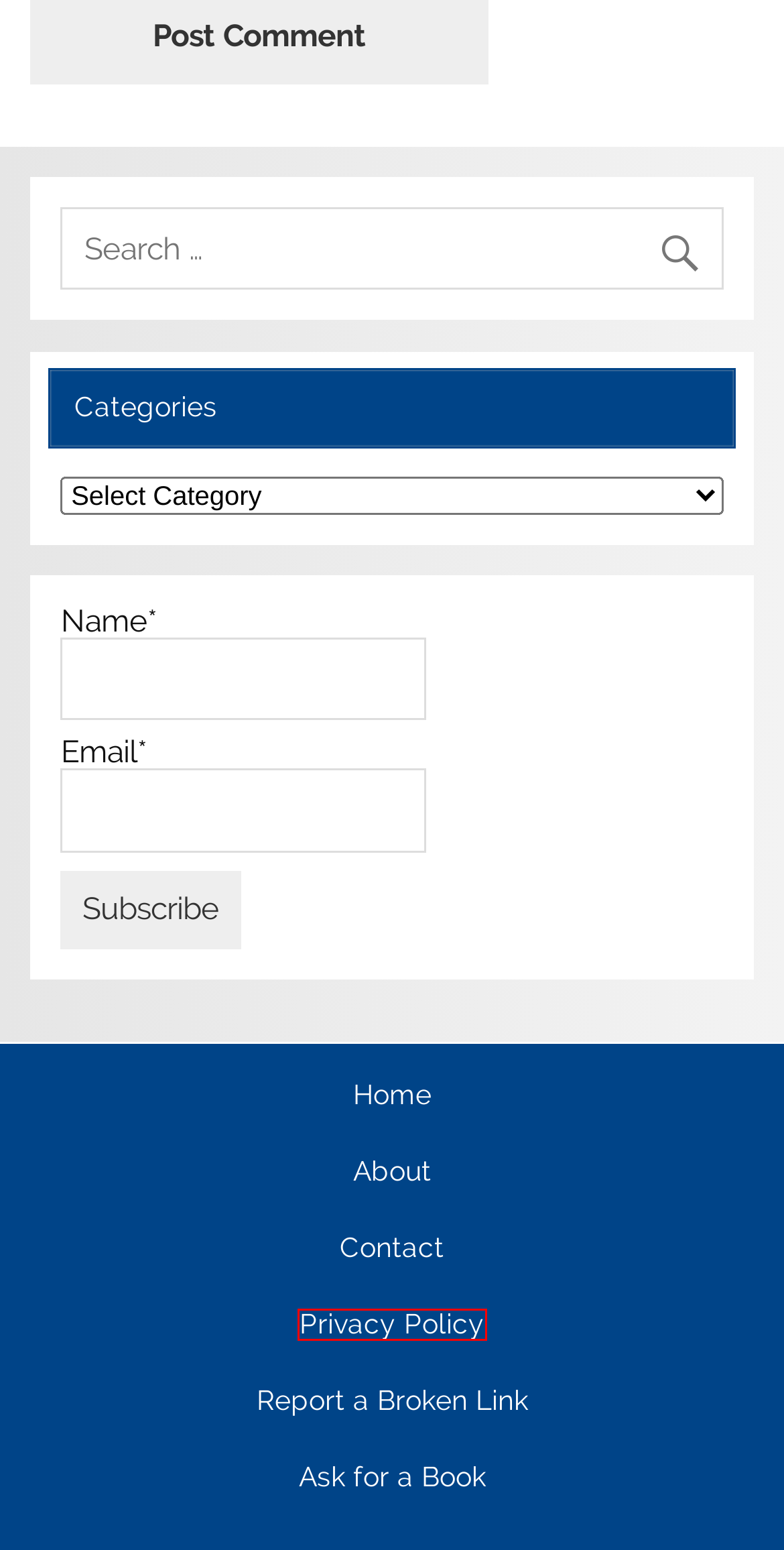You’re provided with a screenshot of a webpage that has a red bounding box around an element. Choose the best matching webpage description for the new page after clicking the element in the red box. The options are:
A. Darbar-E-Dil Novel by Umera Ahmed PDF Download - Today Novels
B. About - Today Novels
C. Contact - Today Novels
D. Main Nay Khabon Kaa Shajar Daikha Hai Novel by Umera Ahmed PDF Download - Today Novels
E. Privacy Policy - Today Novels
F. Hum Kahan K Suchay Thay Novel by Umera Ahmed PDF Download - Today Novels
G. Ask for a Book - Today Novels
H. Report a Broken Link - Today Novels

E